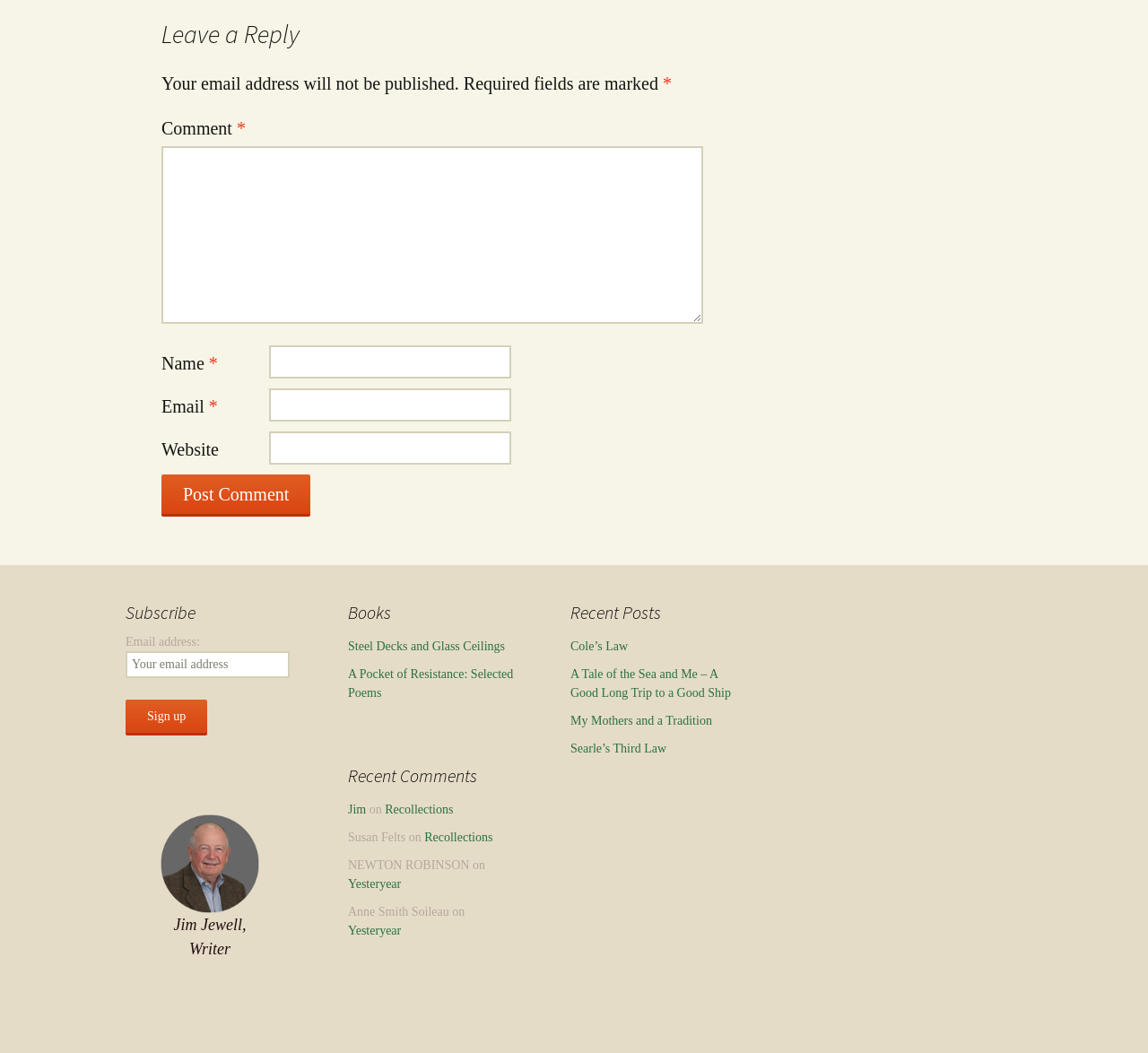Pinpoint the bounding box coordinates of the element to be clicked to execute the instruction: "Leave a comment".

[0.141, 0.138, 0.612, 0.307]